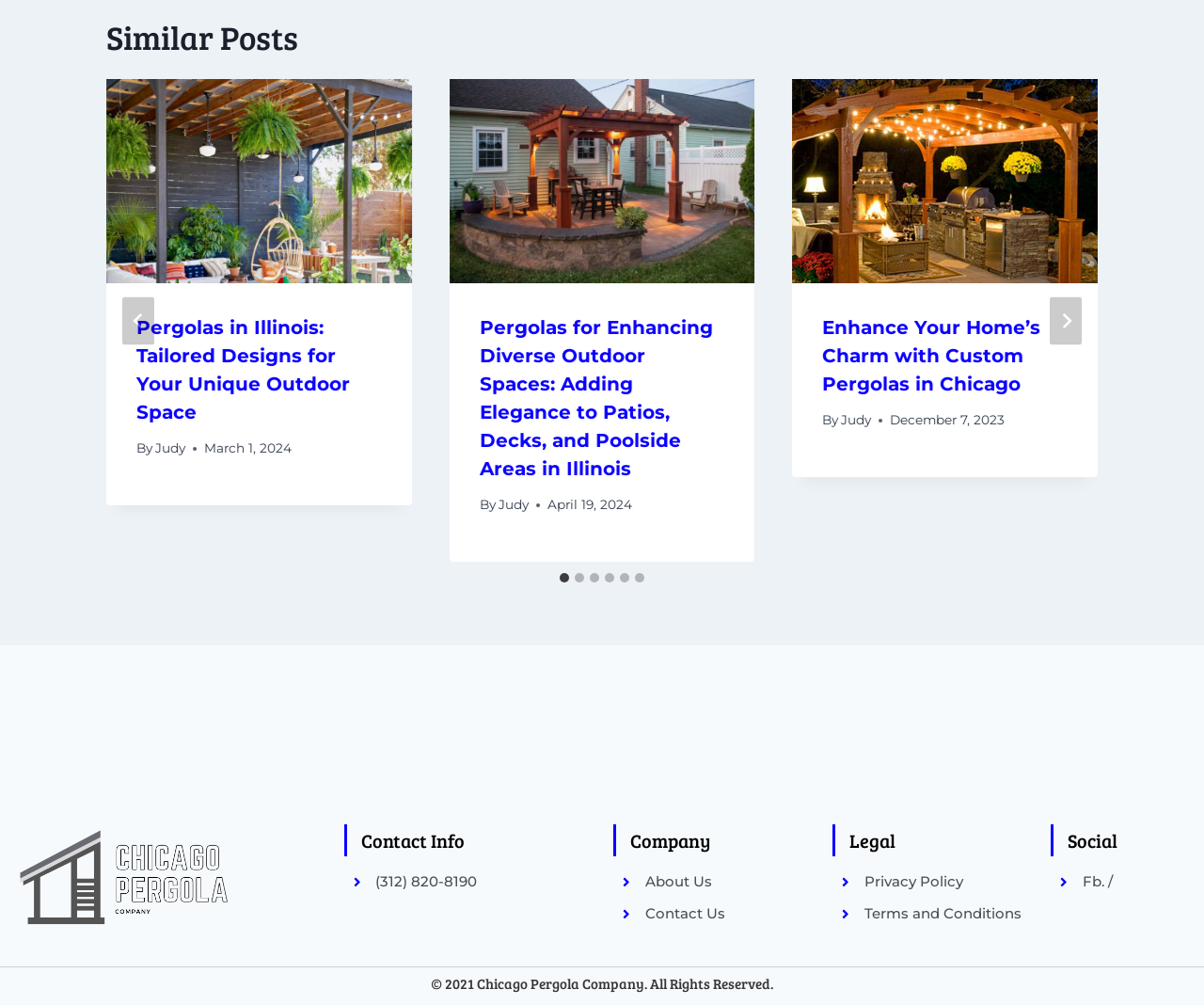Observe the image and answer the following question in detail: What is the company name?

The company name can be found at the bottom of the webpage, in the copyright section, which states '© 2021 Chicago Pergola Company. All Rights Reserved.'